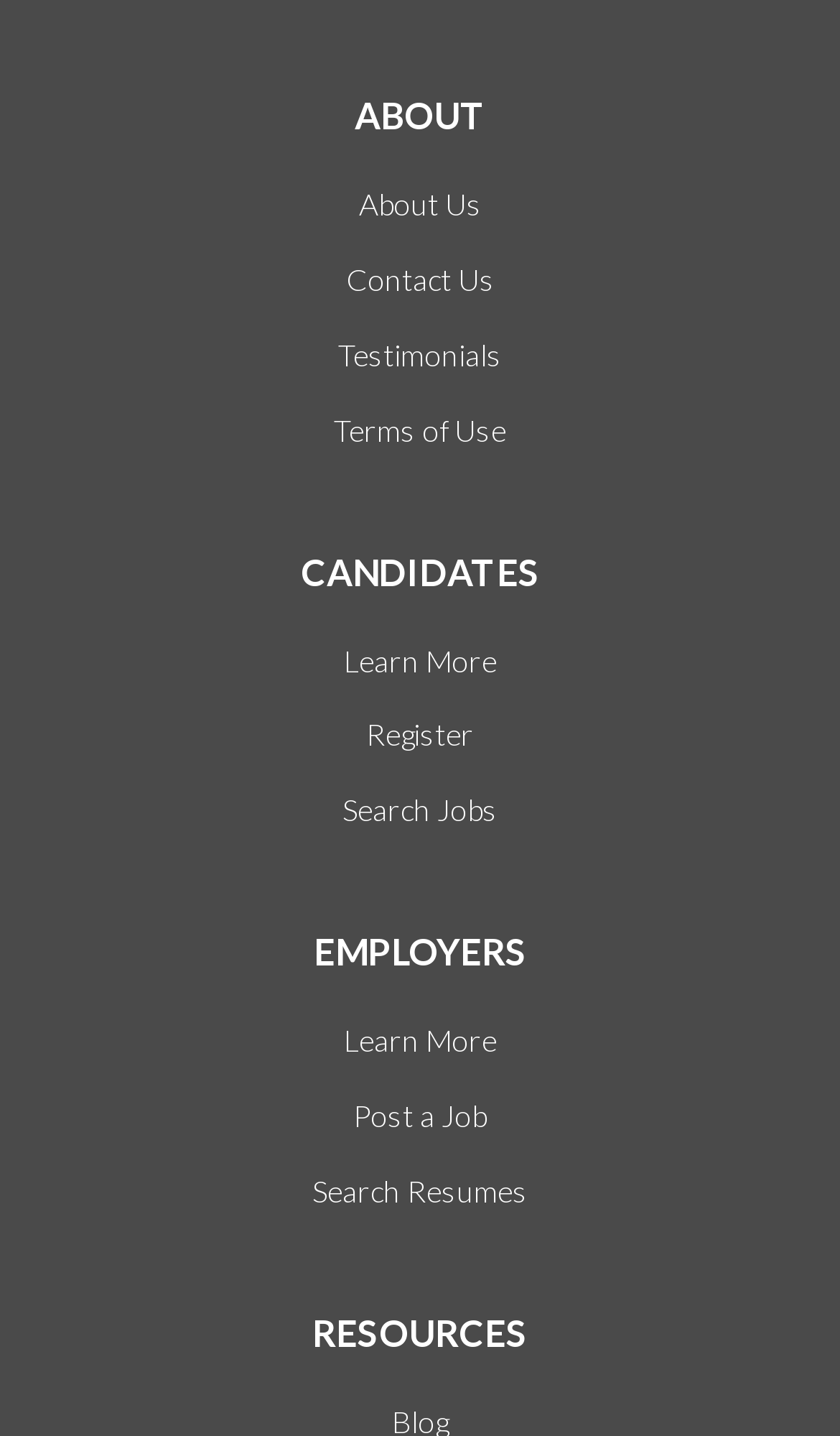Bounding box coordinates are specified in the format (top-left x, top-left y, bottom-right x, bottom-right y). All values are floating point numbers bounded between 0 and 1. Please provide the bounding box coordinate of the region this sentence describes: Post a Job

[0.421, 0.752, 0.579, 0.804]